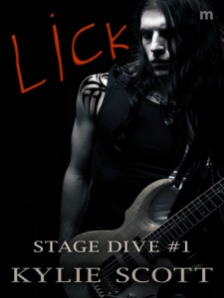Respond to the question with just a single word or phrase: 
What is the series number?

1